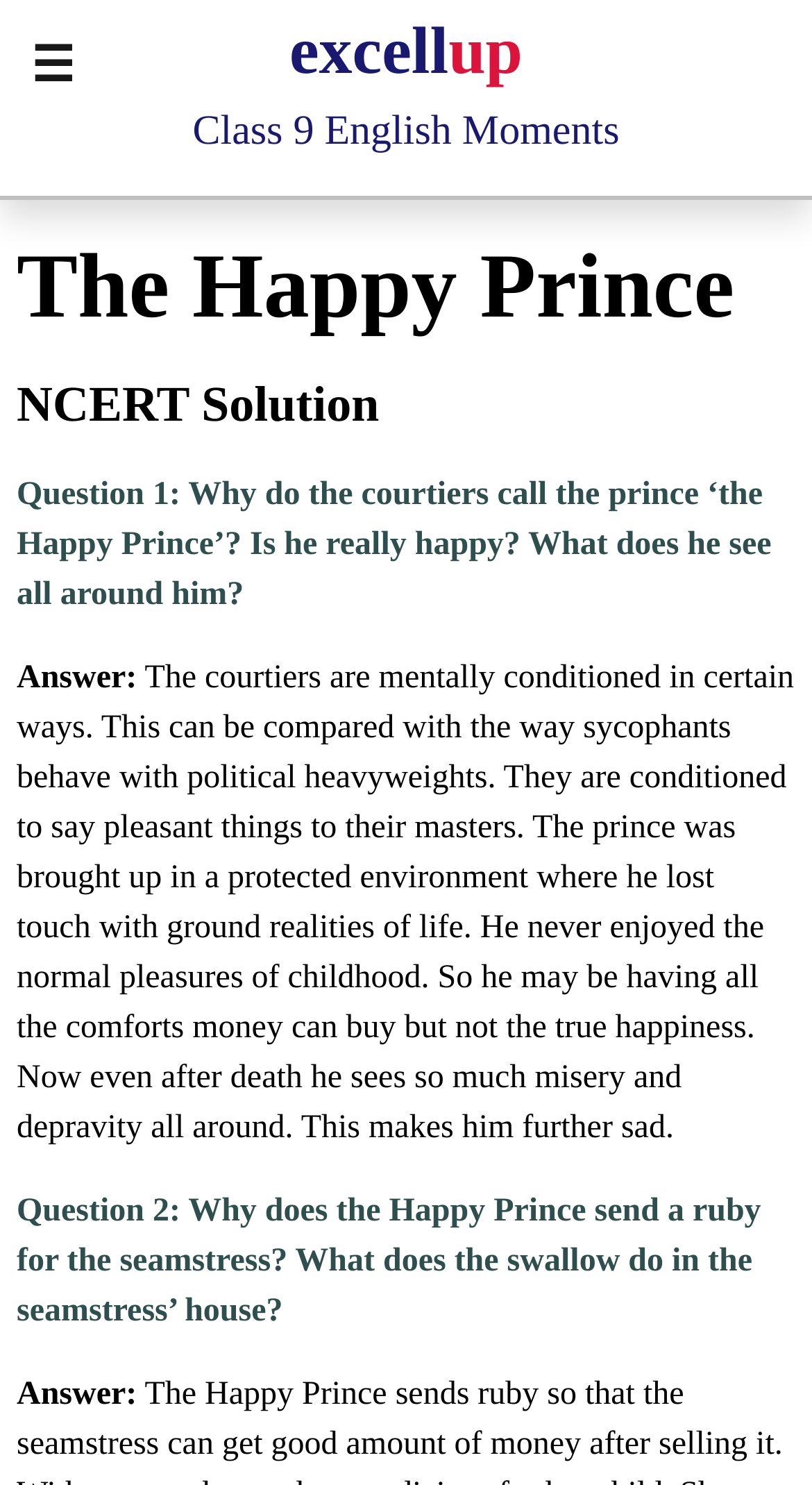Given the description "Industries", determine the bounding box of the corresponding UI element.

None